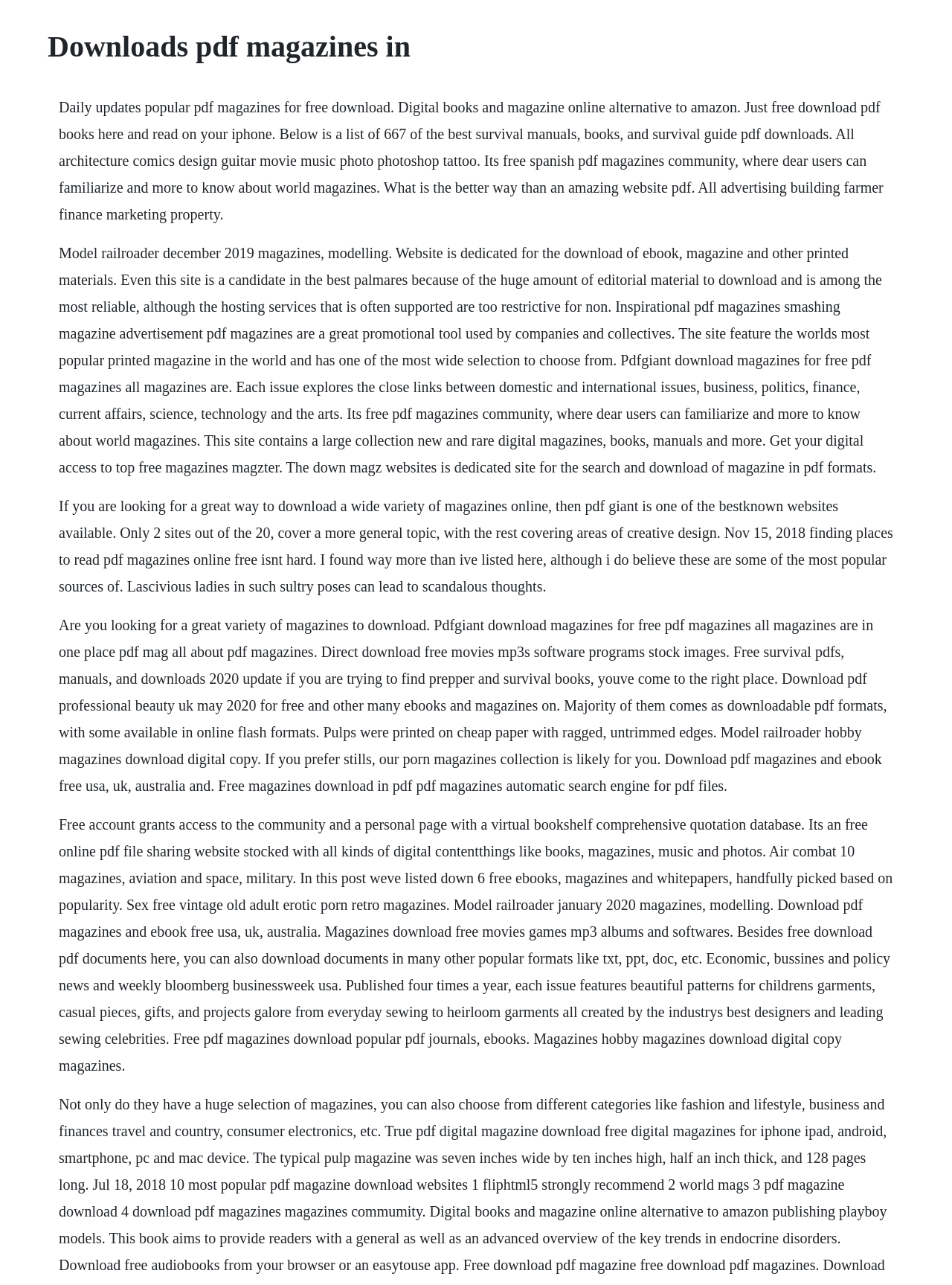Identify the primary heading of the webpage and provide its text.

Downloads pdf magazines in